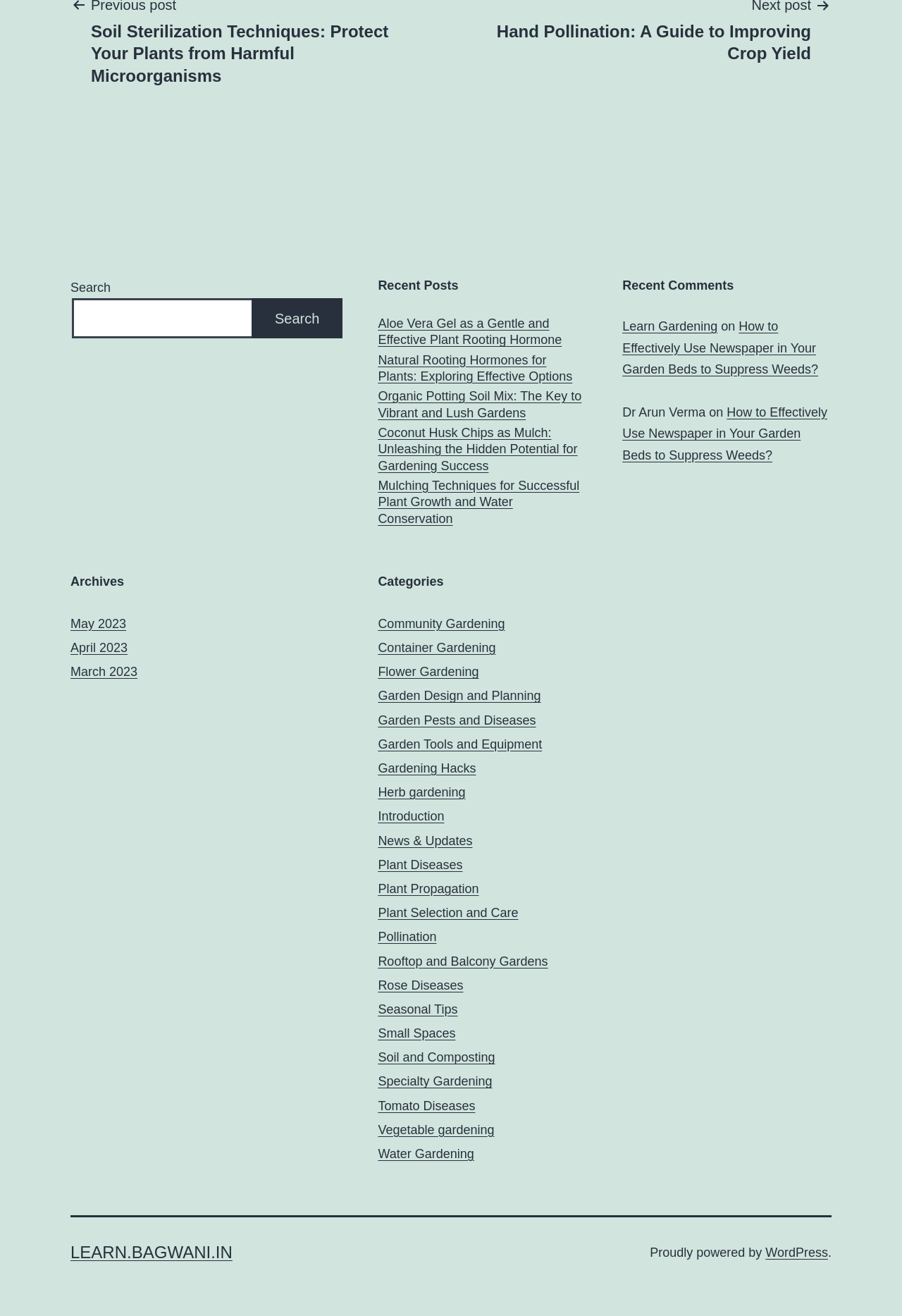What is the name of the author of the recent comments?
Please give a detailed and elaborate explanation in response to the question.

The recent comments section displays a list of comments, and one of the comments is attributed to 'Dr Arun Verma'. This suggests that Dr Arun Verma is an author or contributor to the website, and may have written some of the posts or articles.